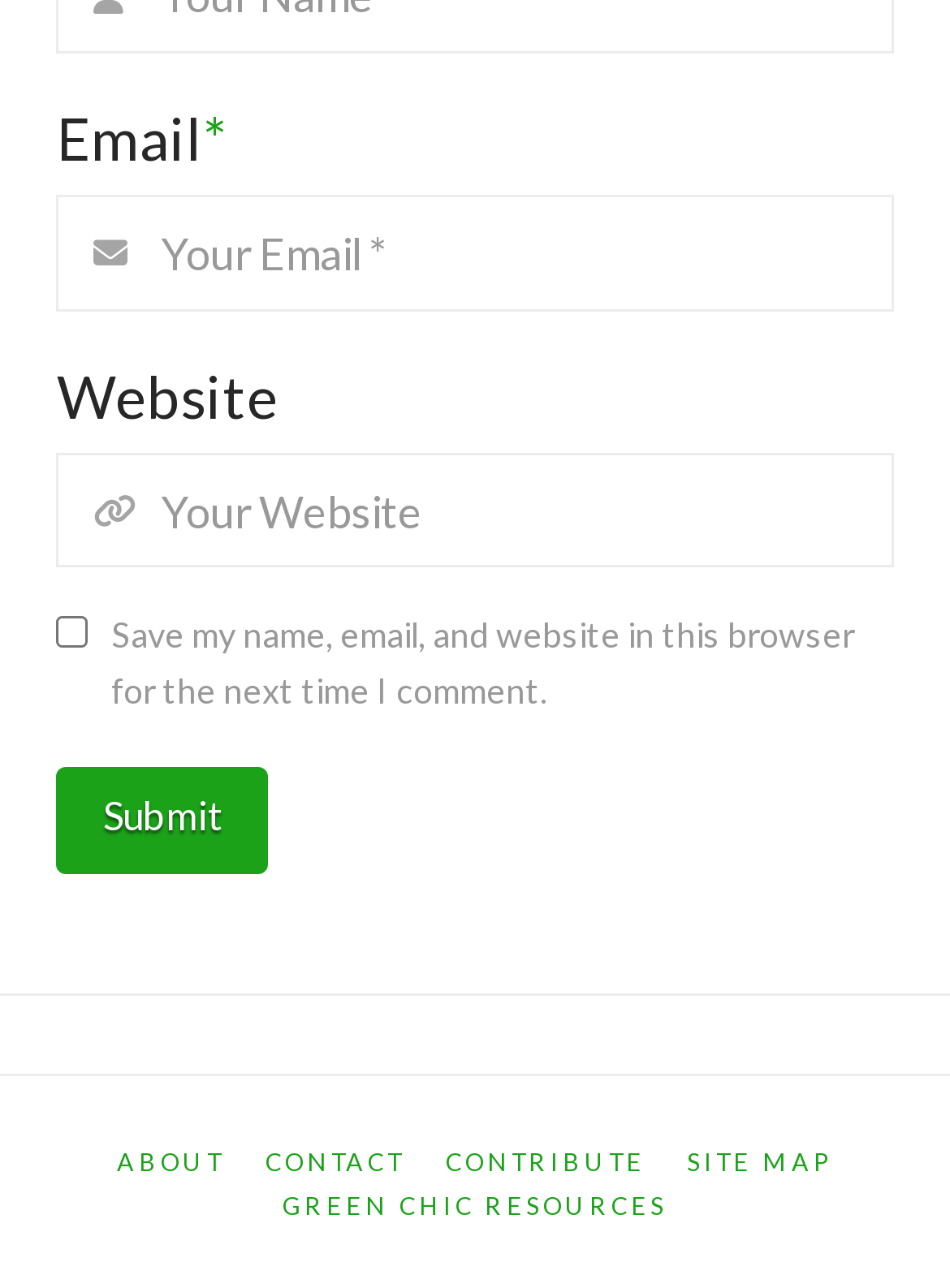How many links are present in the footer?
Refer to the image and provide a concise answer in one word or phrase.

5